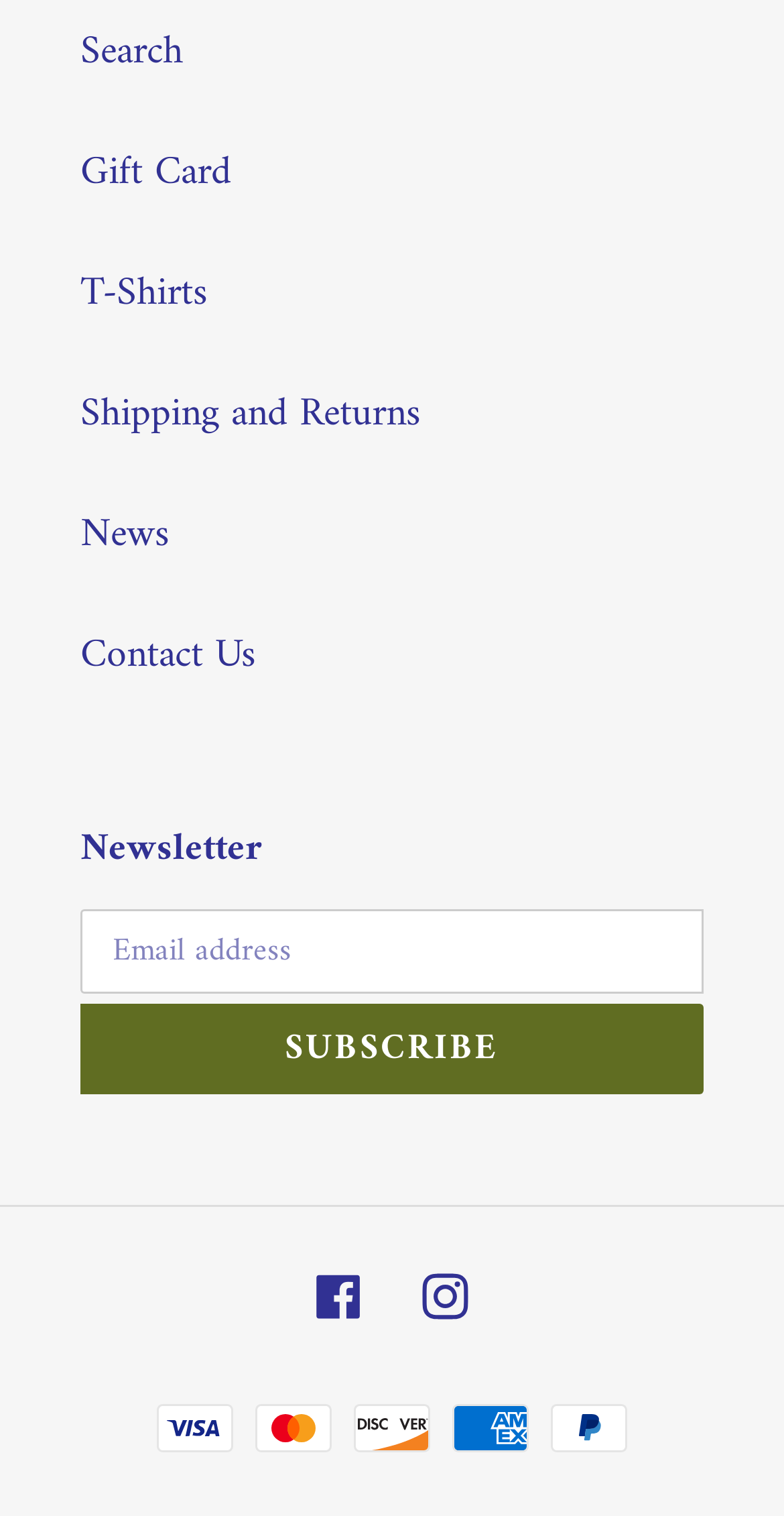Can you determine the bounding box coordinates of the area that needs to be clicked to fulfill the following instruction: "Visit the Facebook page"?

[0.403, 0.836, 0.462, 0.876]